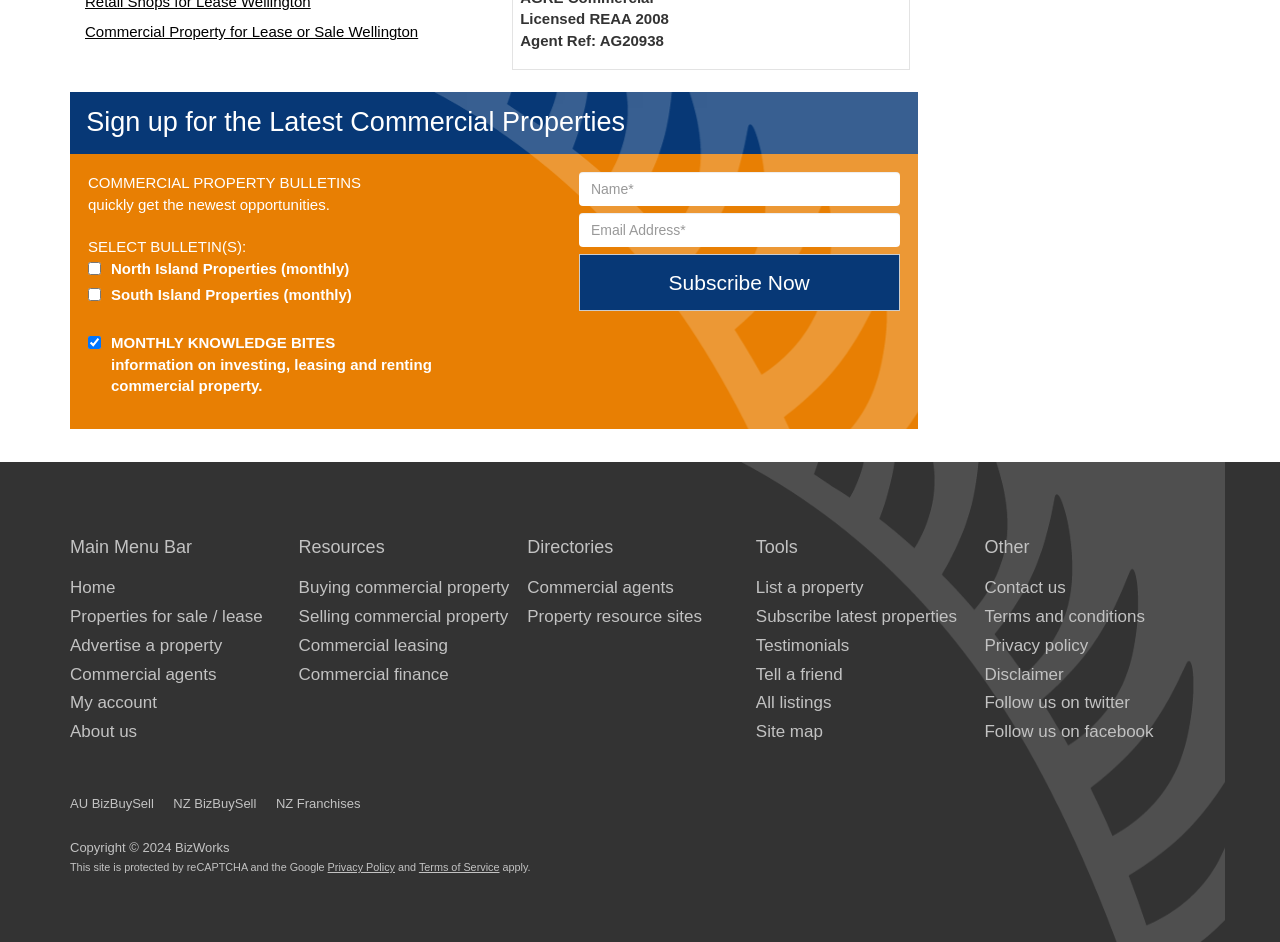Show the bounding box coordinates for the element that needs to be clicked to execute the following instruction: "Subscribe to the commercial property bulletin". Provide the coordinates in the form of four float numbers between 0 and 1, i.e., [left, top, right, bottom].

[0.452, 0.27, 0.703, 0.331]